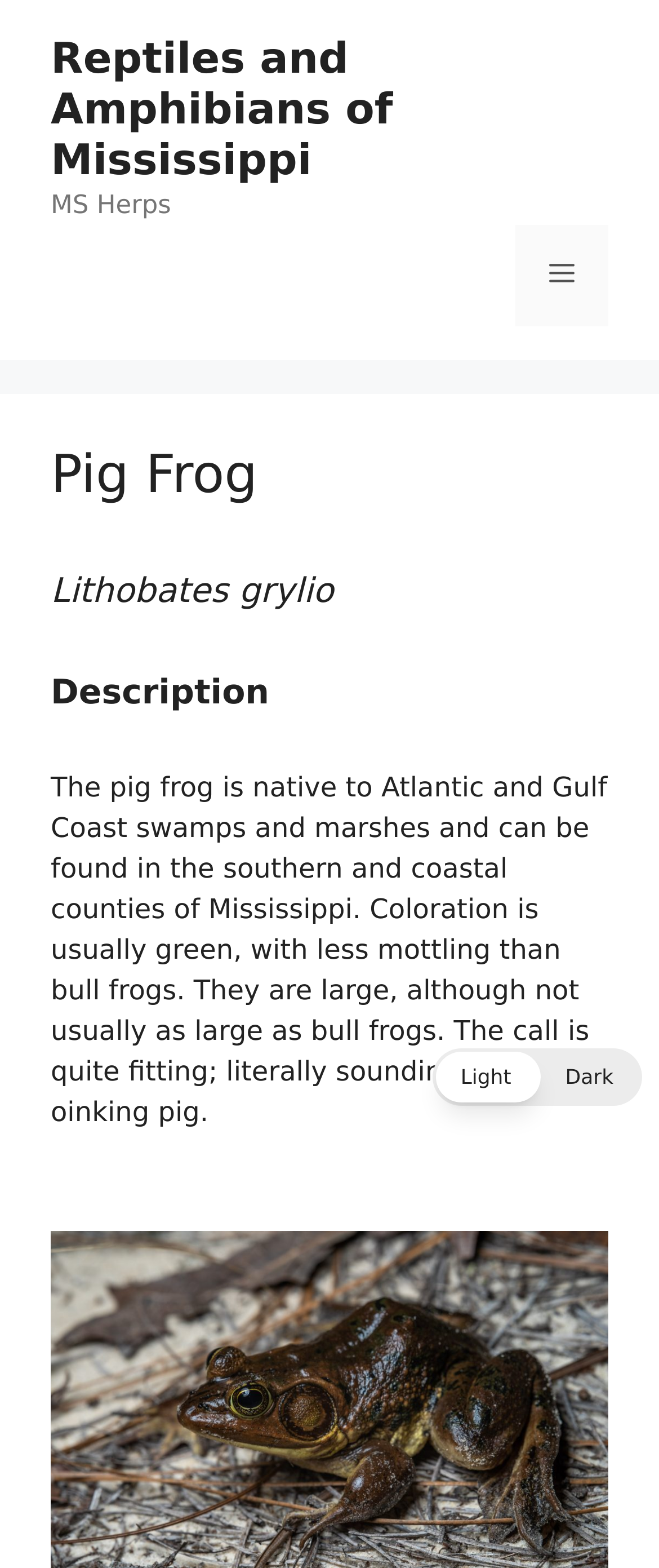What is the typical color of the pig frog?
Please provide a comprehensive answer based on the contents of the image.

I determined the typical color of the pig frog by reading the description of the pig frog, which states that 'Coloration is usually green, with less mottling than bull frogs'.